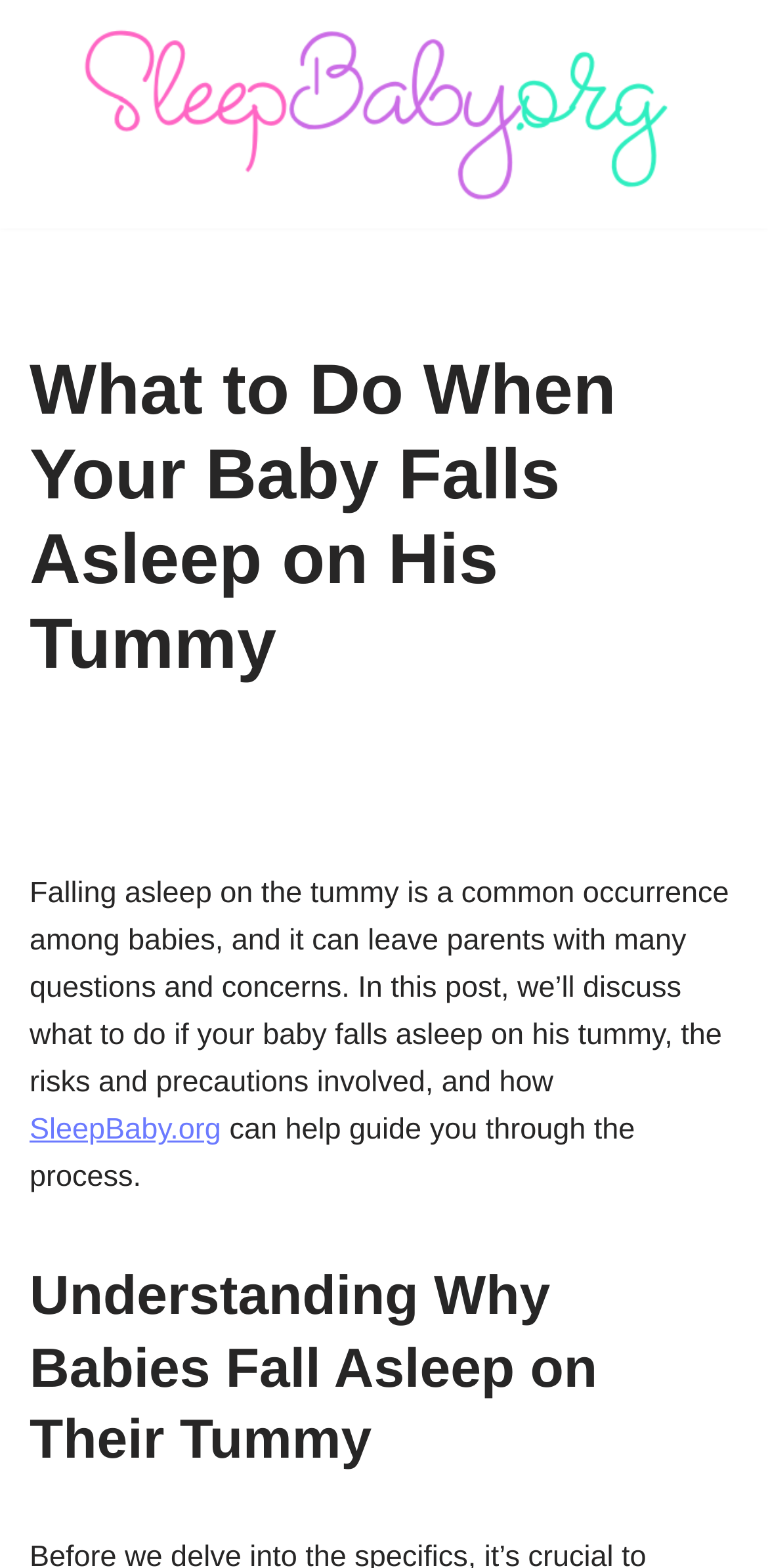Please answer the following question using a single word or phrase: 
What is the position of the logo?

Top left